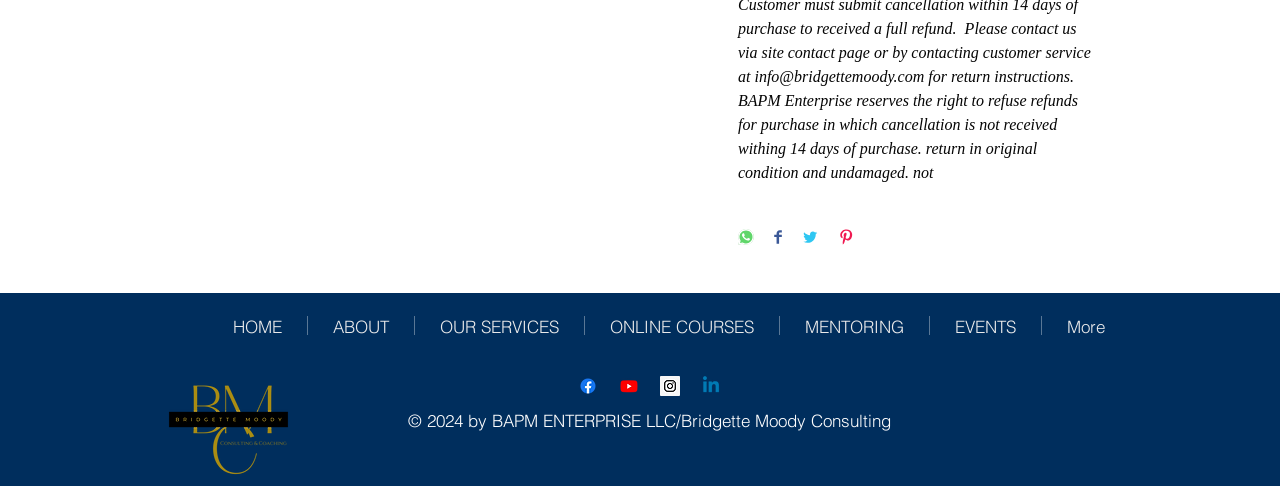Determine the bounding box coordinates of the section I need to click to execute the following instruction: "Pin on Pinterest". Provide the coordinates as four float numbers between 0 and 1, i.e., [left, top, right, bottom].

[0.655, 0.471, 0.667, 0.51]